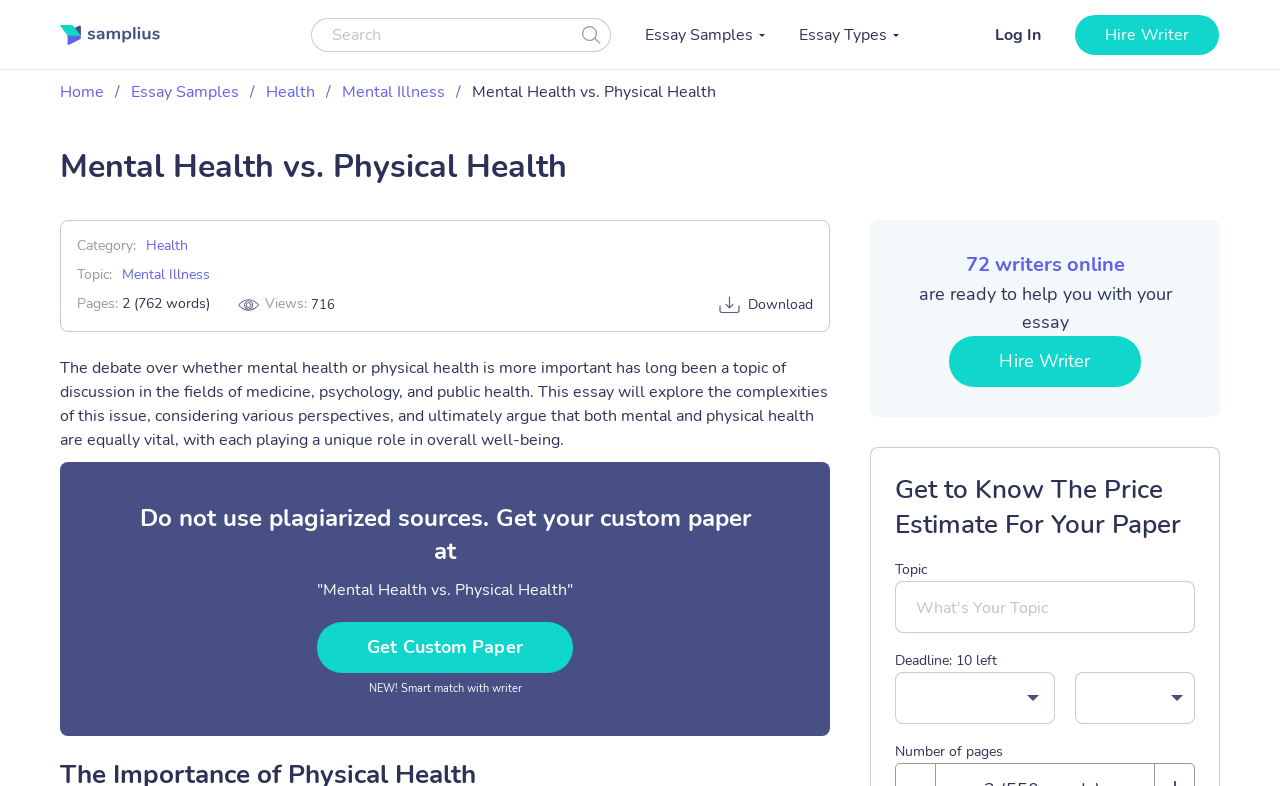Please extract the title of the webpage.

Mental Health vs. Physical Health